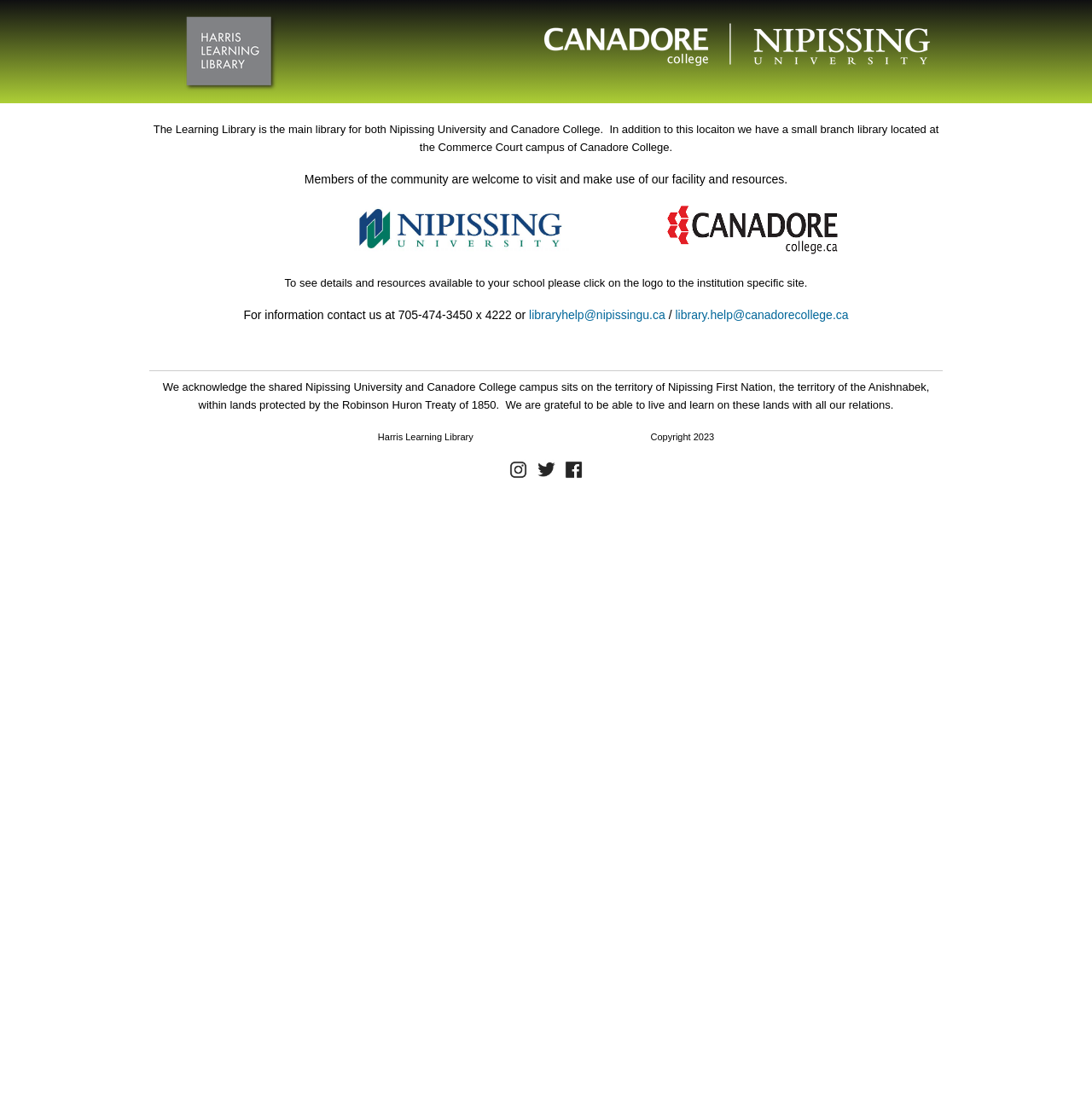What is the main library for Nipissing University and Canadore College?
Give a single word or phrase answer based on the content of the image.

Harris Learning Library